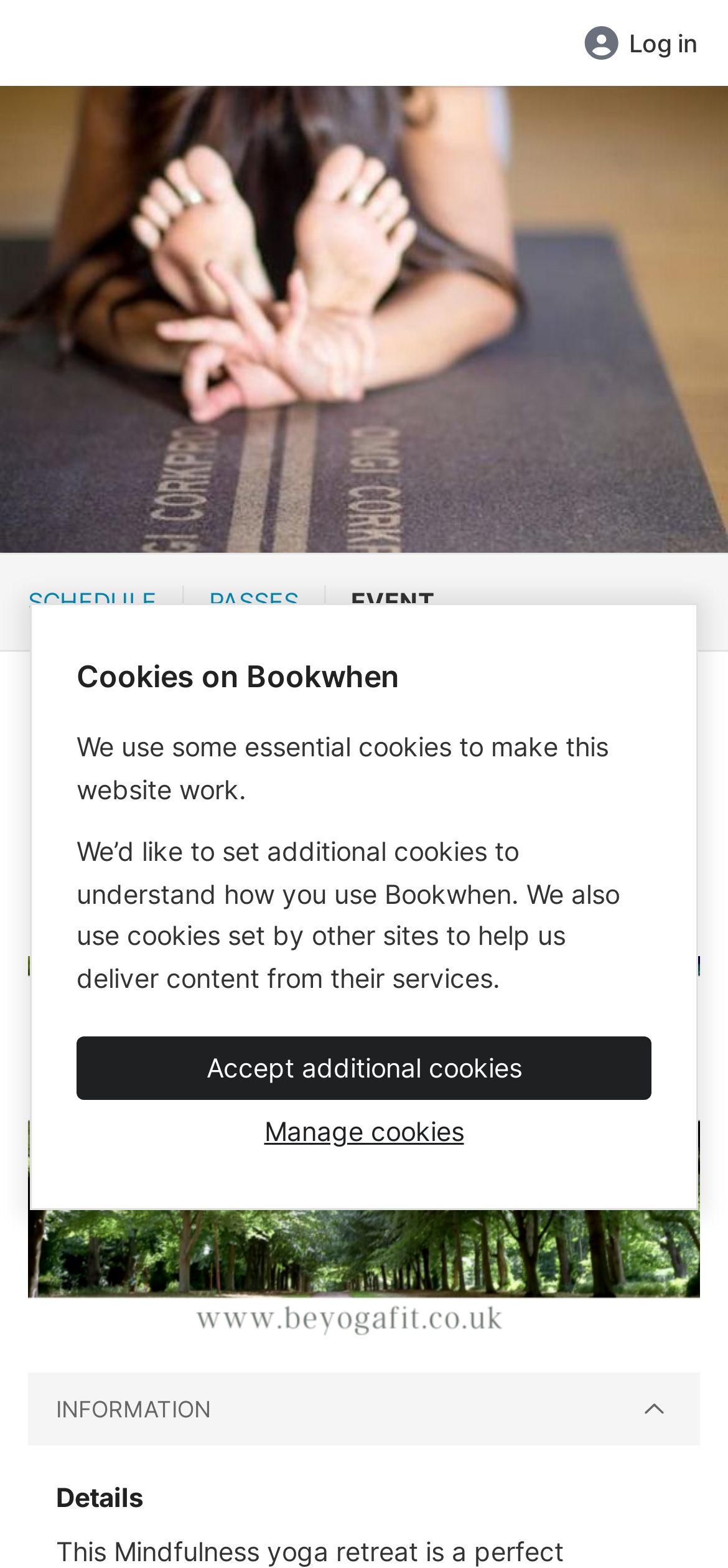Provide a one-word or short-phrase answer to the question:
How many navigation links are there?

3